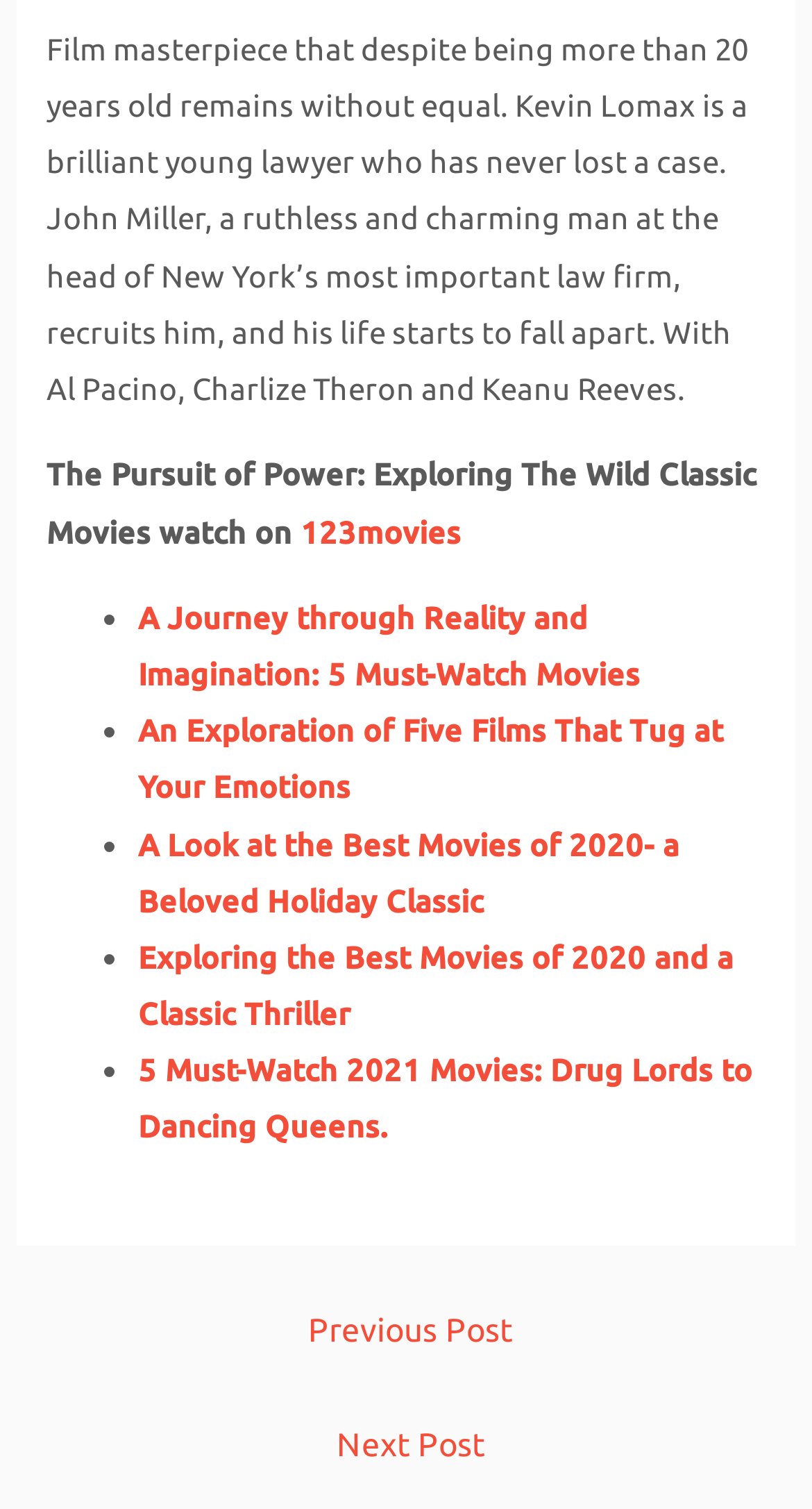What is the website mentioned in the first paragraph?
Relying on the image, give a concise answer in one word or a brief phrase.

123movies